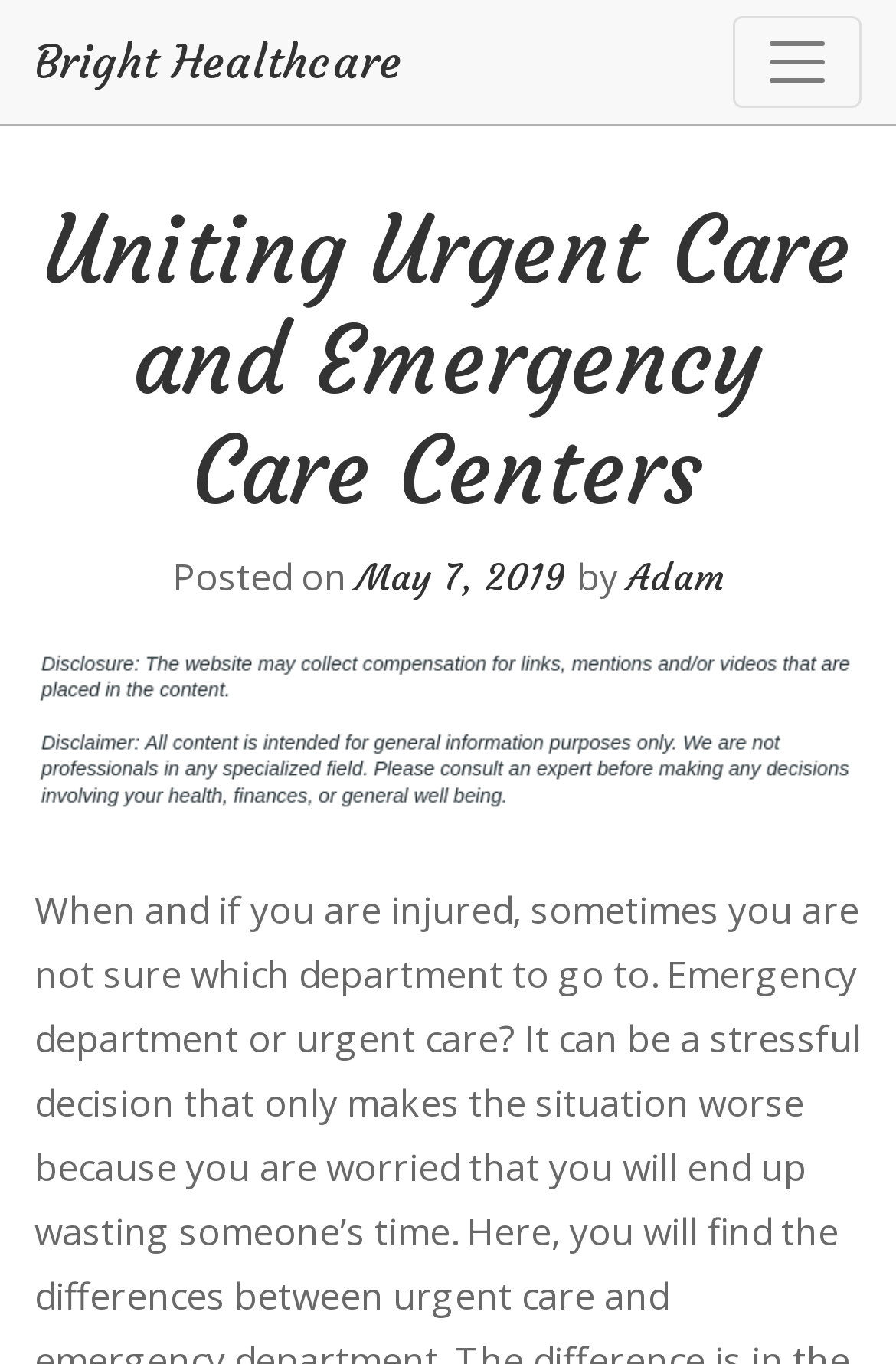What is the content of the image in the middle section?
Look at the image and answer with only one word or phrase.

Unknown